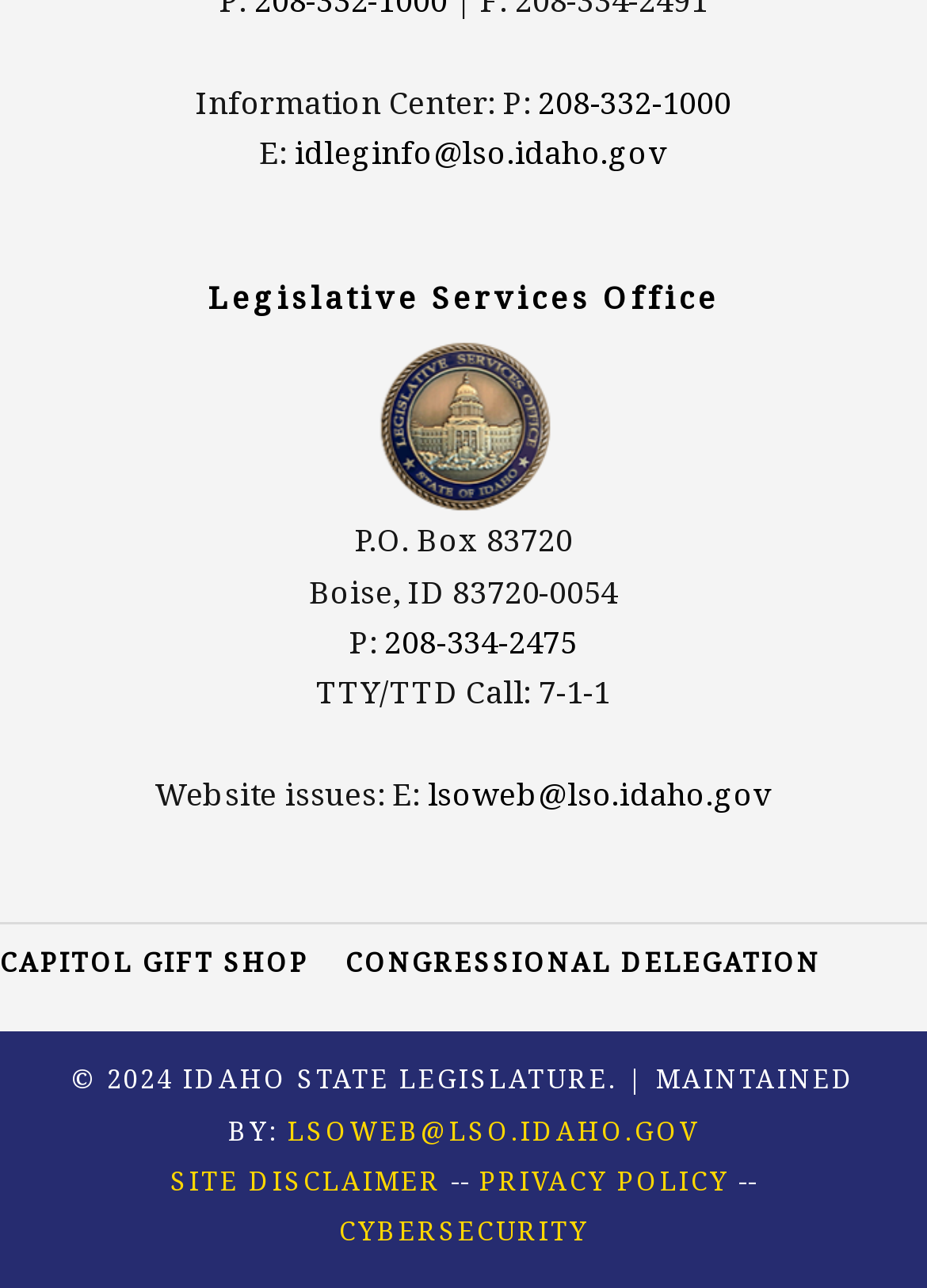Determine the bounding box coordinates for the region that must be clicked to execute the following instruction: "Call the phone number".

[0.581, 0.062, 0.789, 0.095]